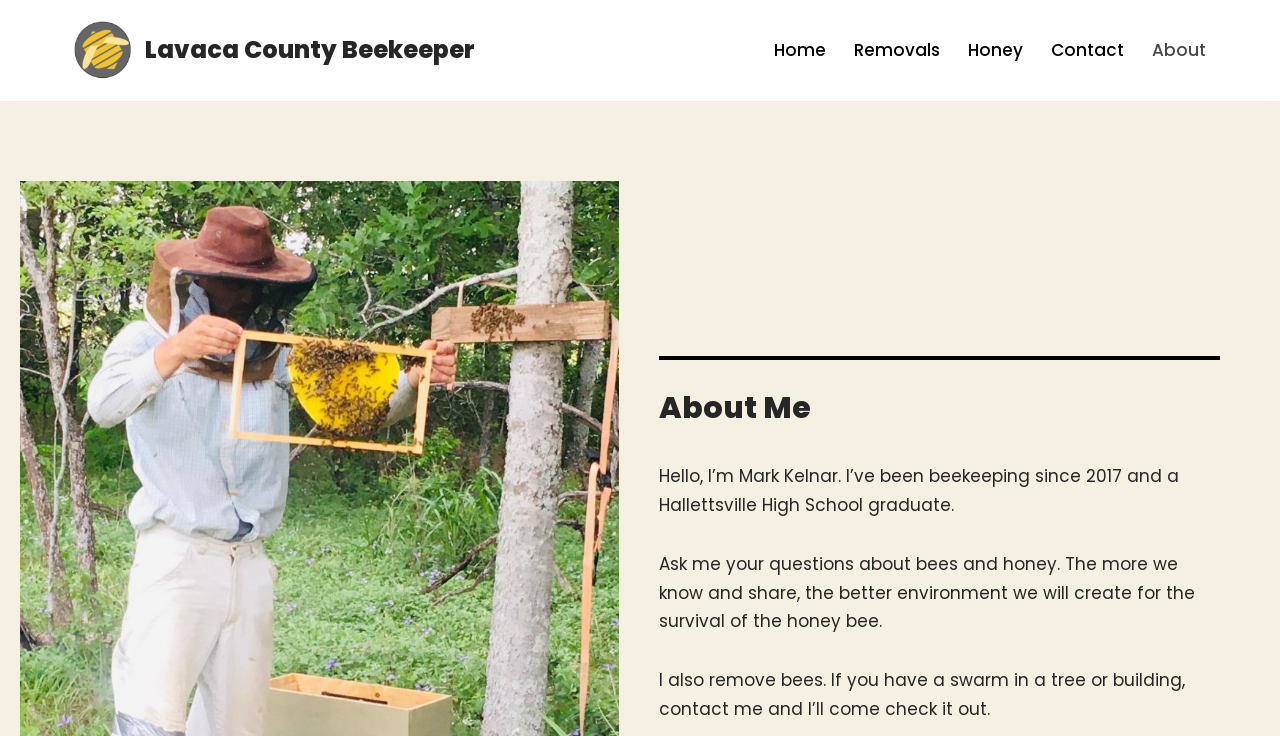Determine the bounding box for the UI element that matches this description: "Lavaca County Beekeeper".

[0.055, 0.024, 0.371, 0.113]